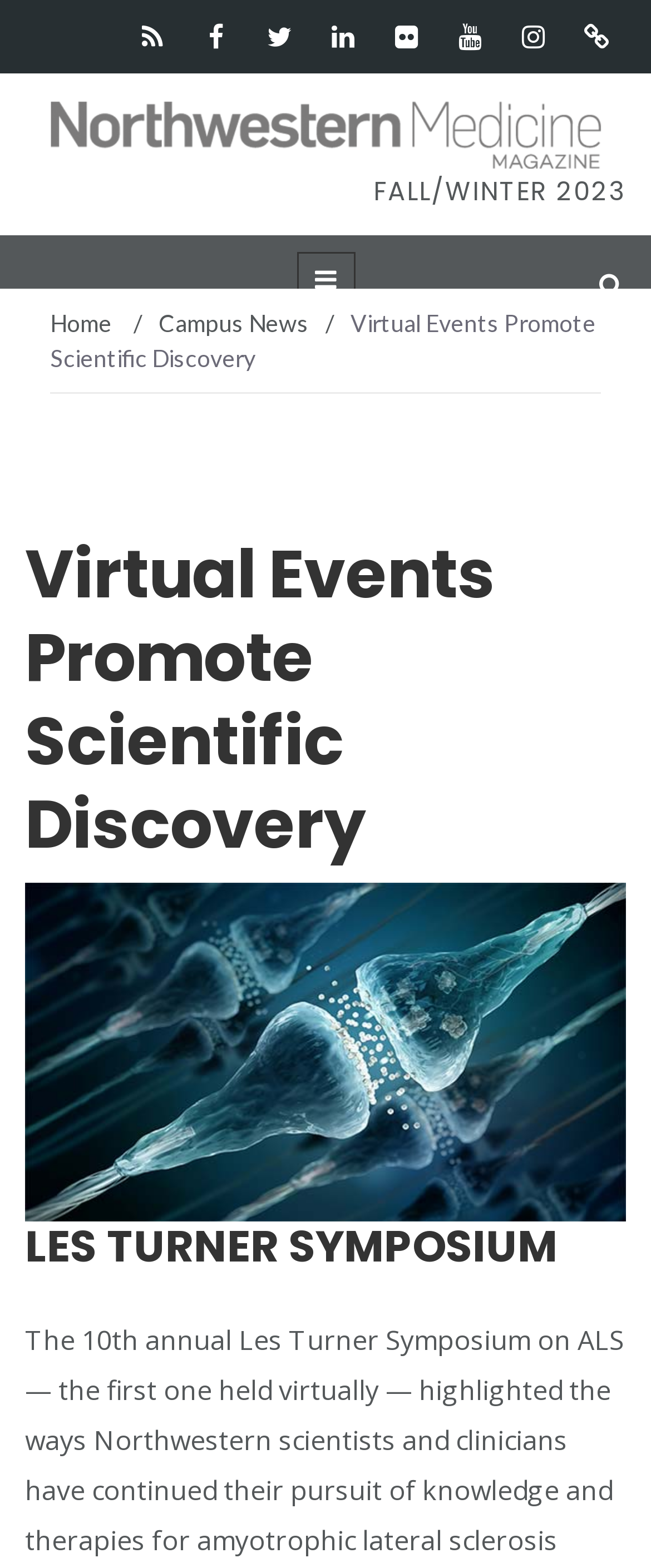With reference to the screenshot, provide a detailed response to the question below:
What is the name of the magazine?

I found the name of the magazine by looking at the top-left corner of the webpage, where it says 'NM Magazine'.